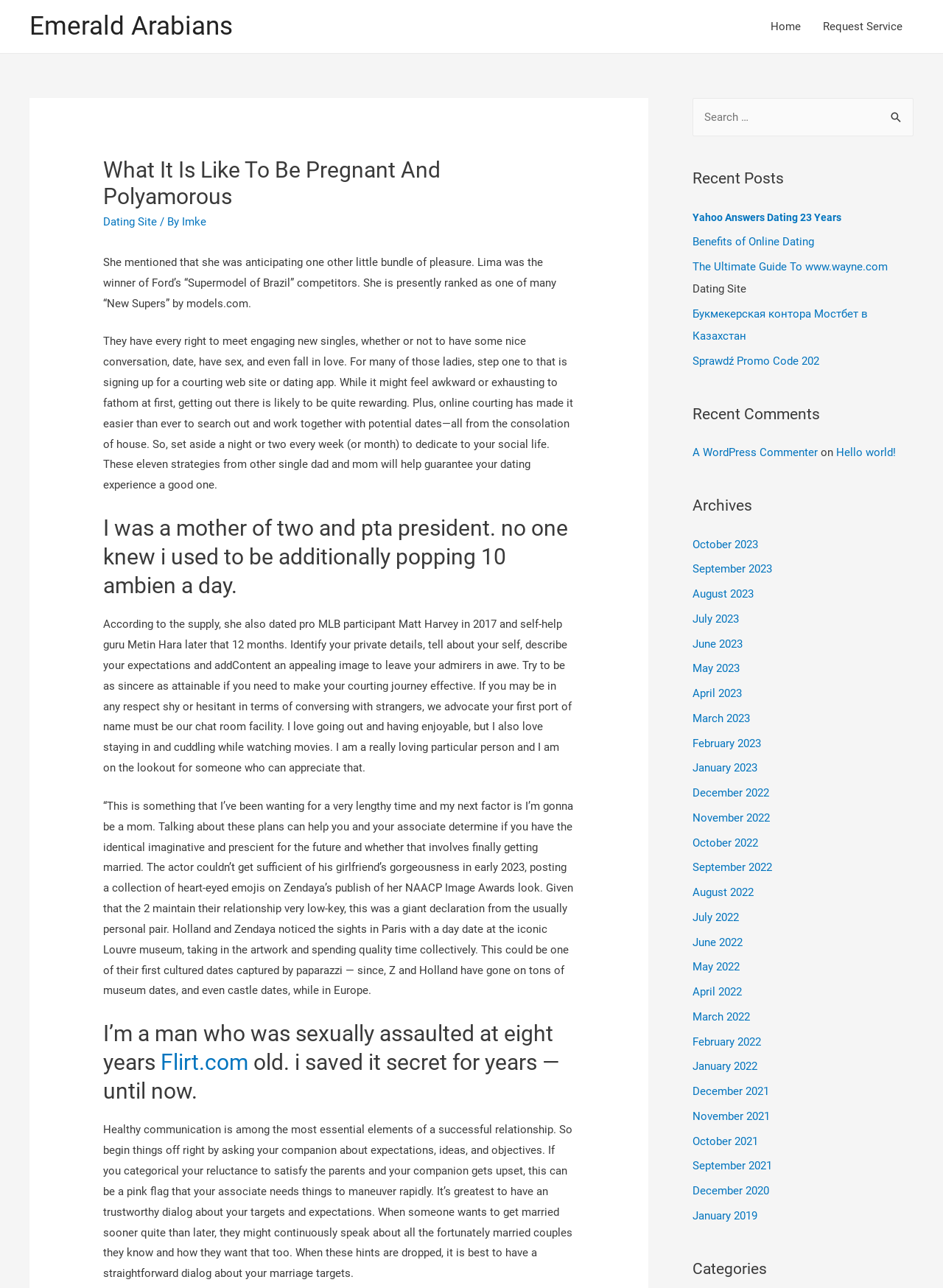What is the purpose of the search box?
Based on the screenshot, give a detailed explanation to answer the question.

The search box is located at the top right of the webpage and has a placeholder text 'Search for:' which indicates that it is used to search for content on the website.